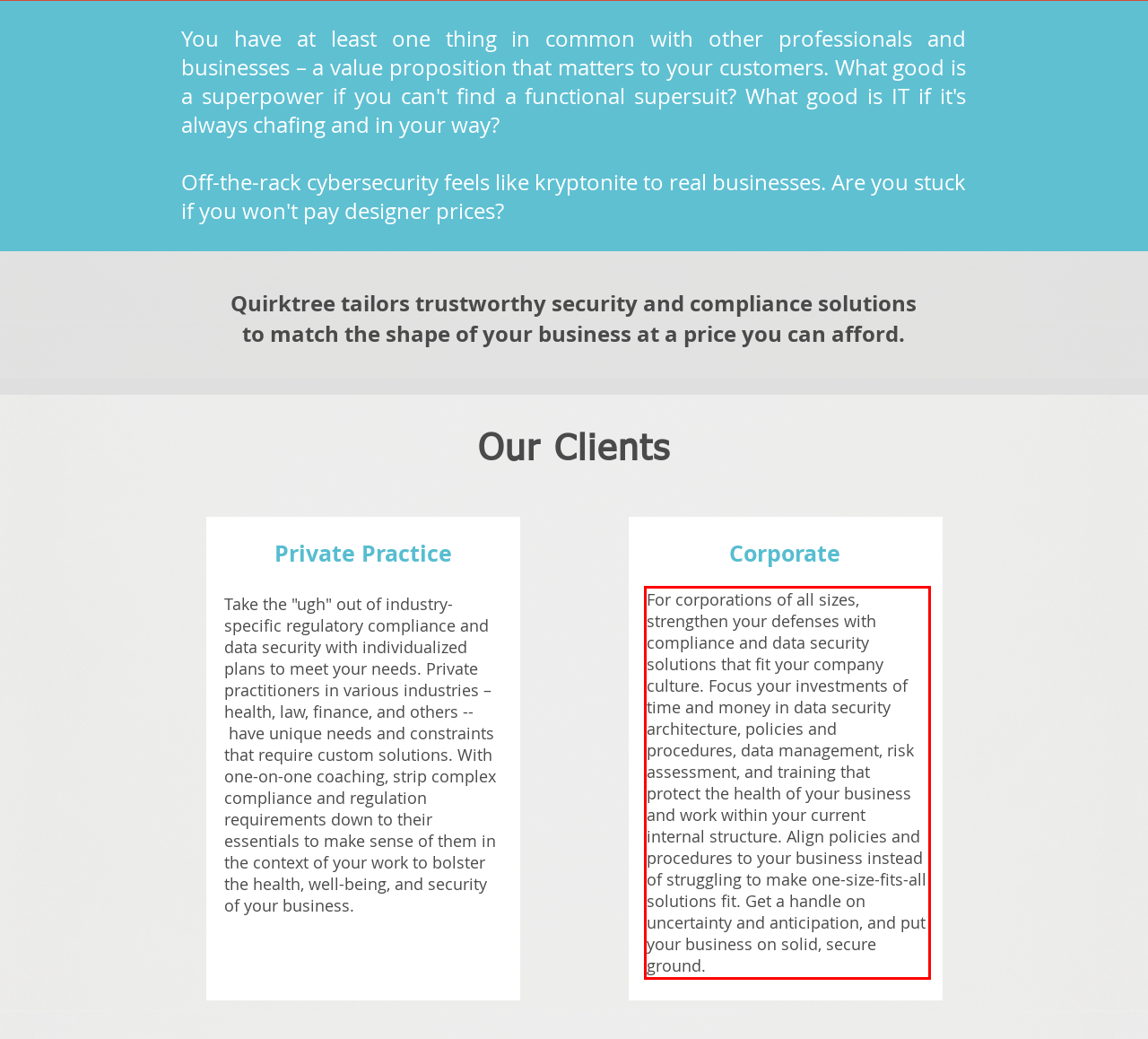From the screenshot of the webpage, locate the red bounding box and extract the text contained within that area.

For corporations of all sizes, strengthen your defenses with compliance and data security solutions that fit your company culture. Focus your investments of time and money in data security architecture, policies and procedures, data management, risk assessment, and training that protect the health of your business and work within your current internal structure. Align policies and procedures to your business instead of struggling to make one-size-fits-all solutions fit. Get a handle on uncertainty and anticipation, and put your business on solid, secure ground.